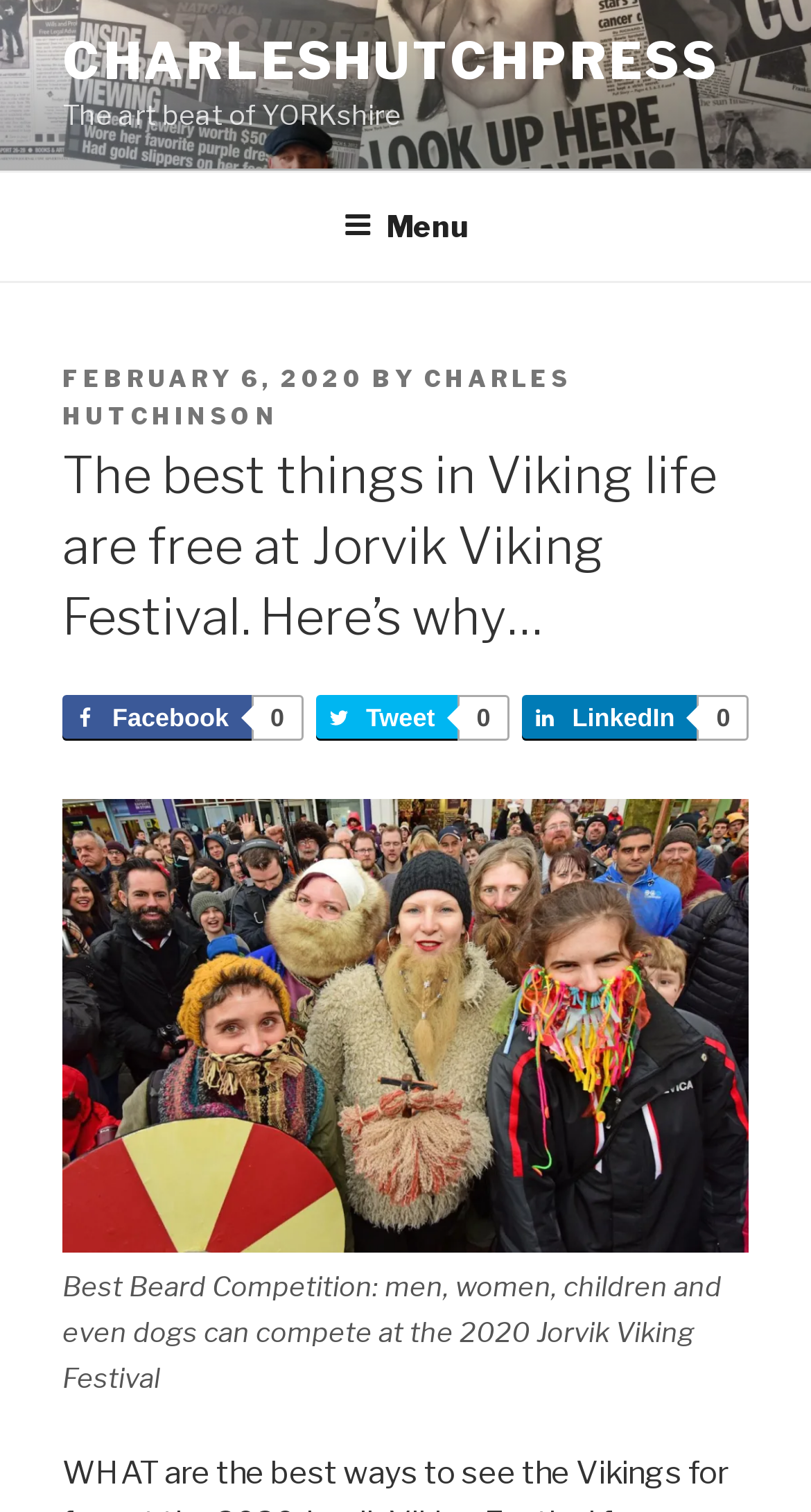Please respond to the question using a single word or phrase:
What is the name of the author?

Charles Hutchinson